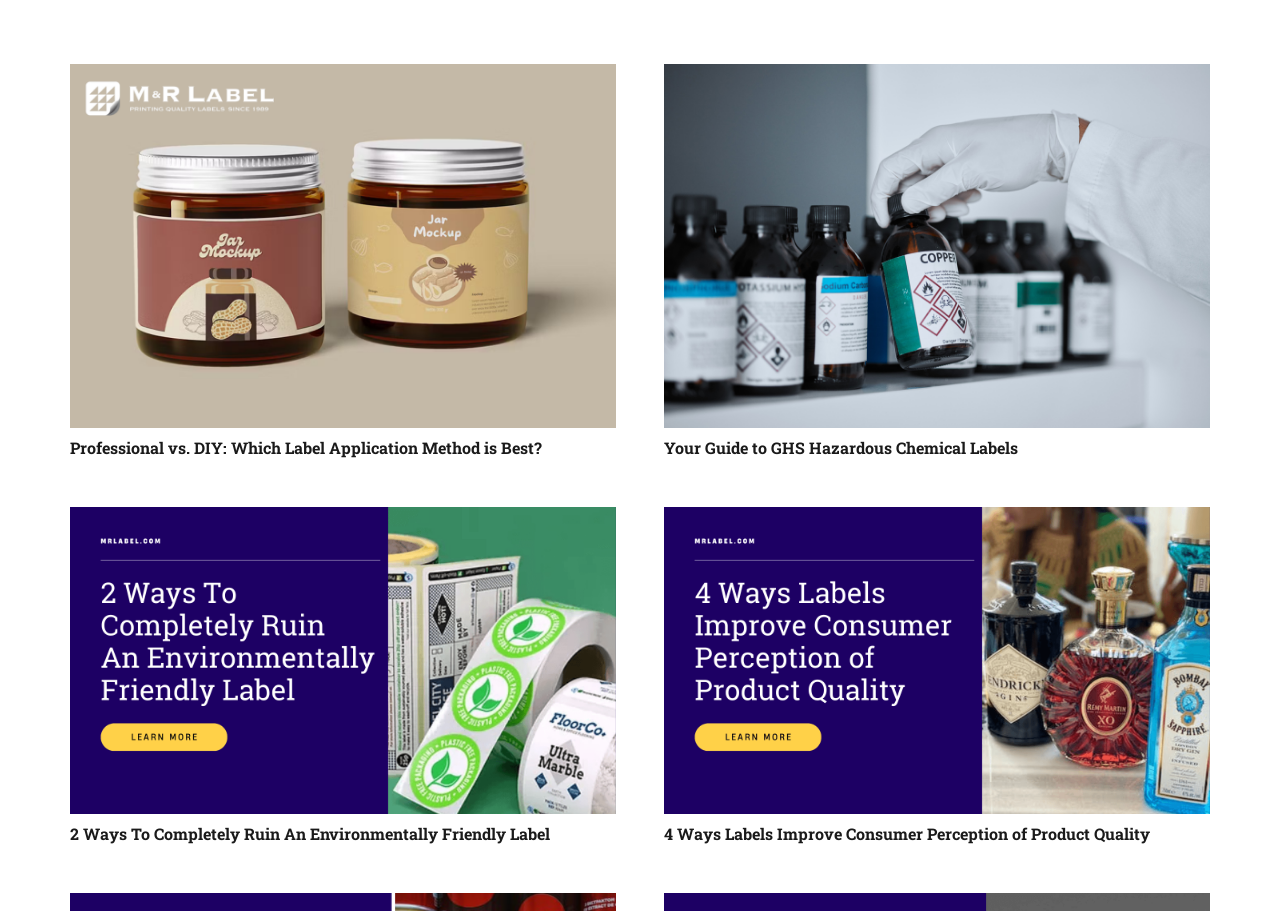What is the topic of the first article?
Using the visual information, reply with a single word or short phrase.

Label Application Method